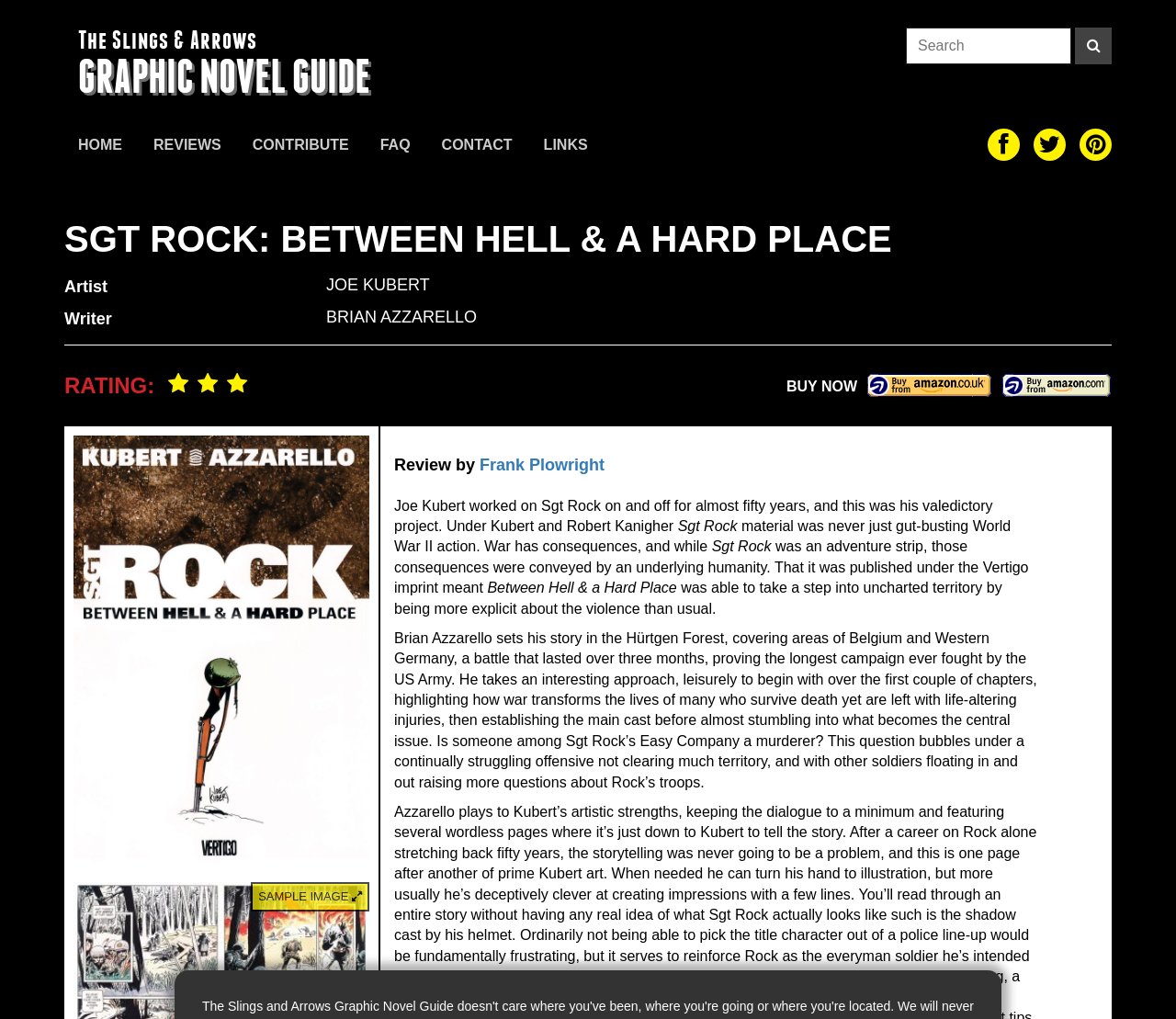Determine the bounding box coordinates for the element that should be clicked to follow this instruction: "Check the writer of Sgt Rock". The coordinates should be given as four float numbers between 0 and 1, in the format [left, top, right, bottom].

[0.277, 0.302, 0.406, 0.322]